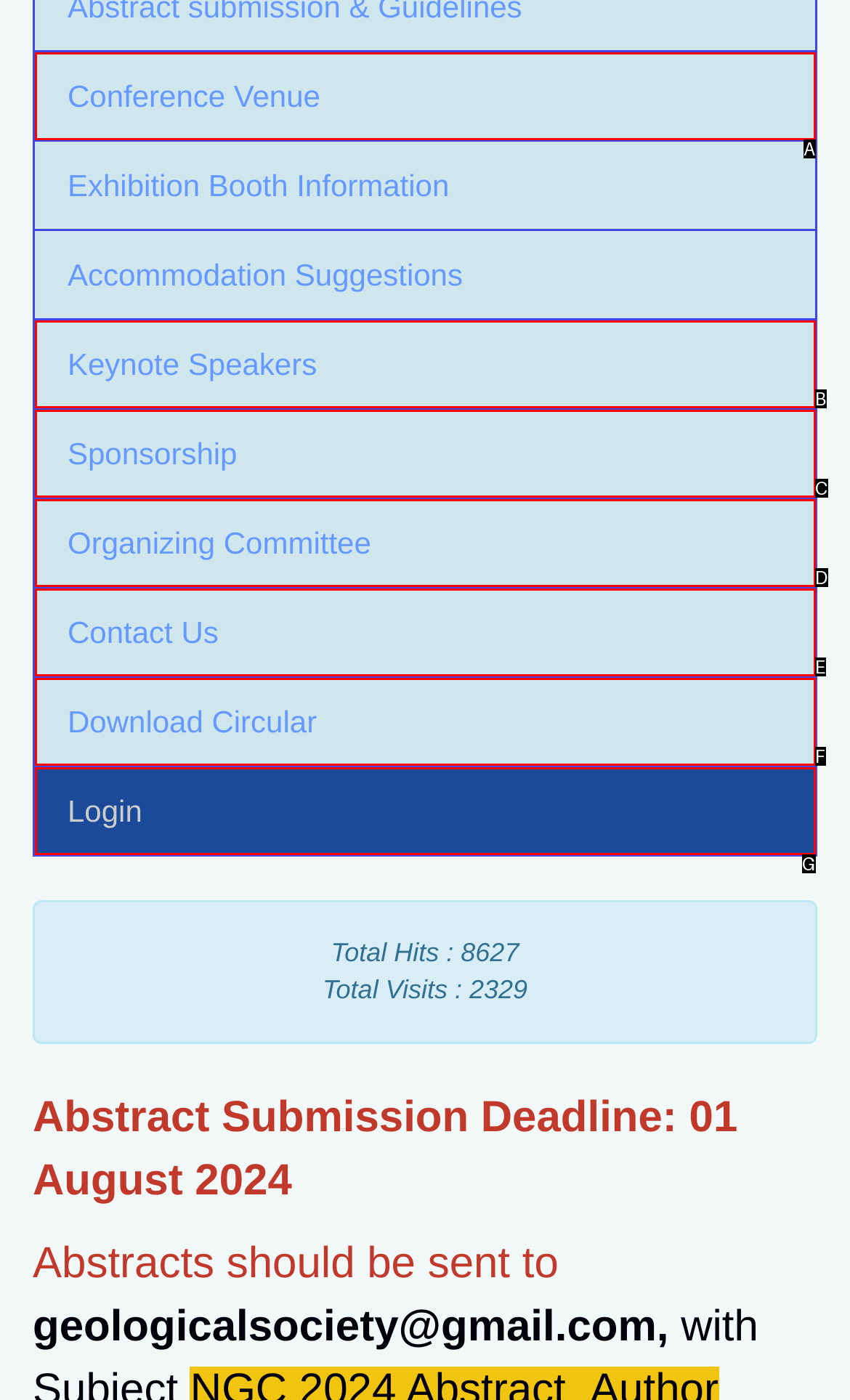Based on the provided element description: Organizing Committee, identify the best matching HTML element. Respond with the corresponding letter from the options shown.

D